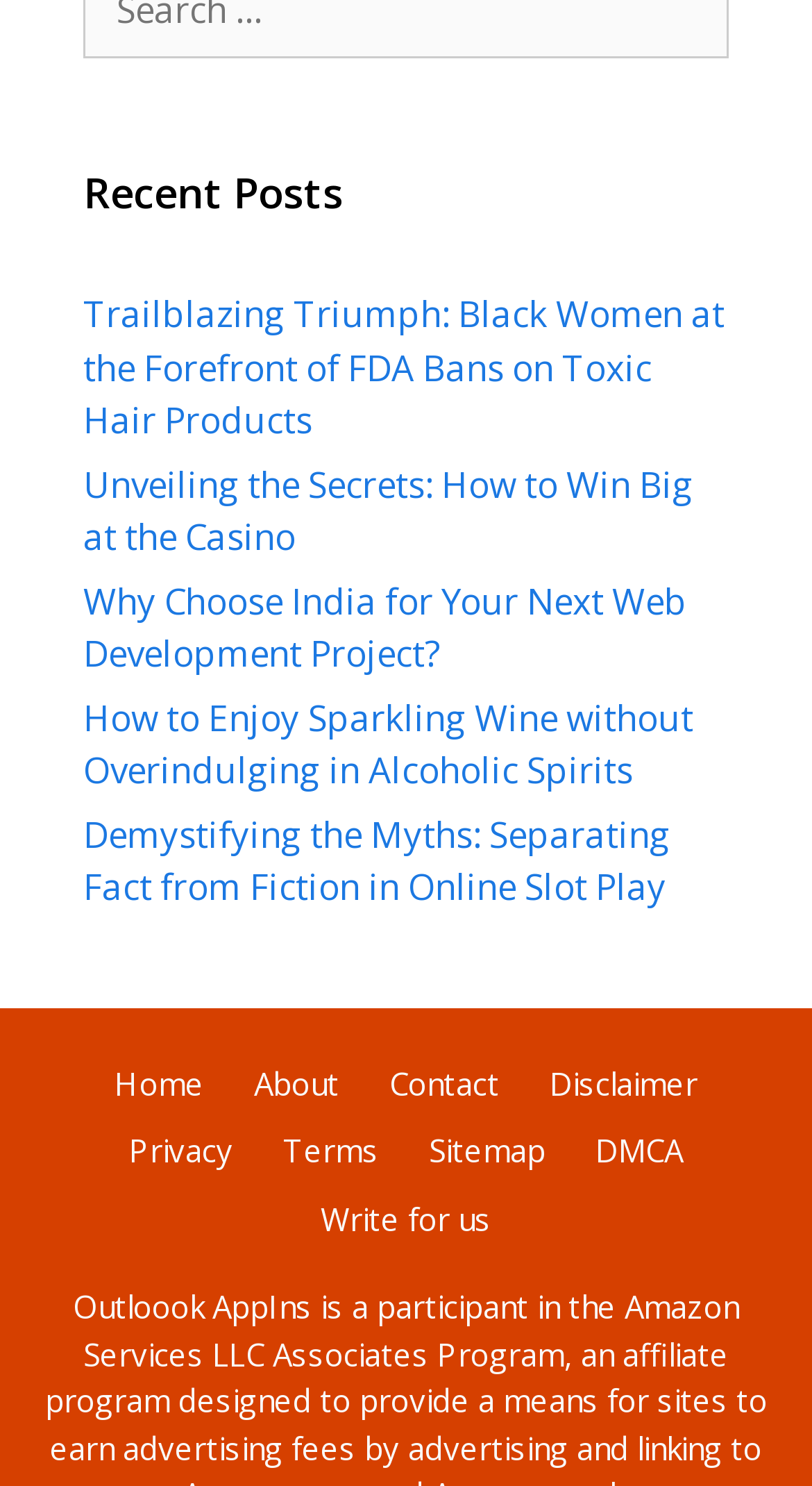Give a concise answer using only one word or phrase for this question:
How many links are in the footer section?

9